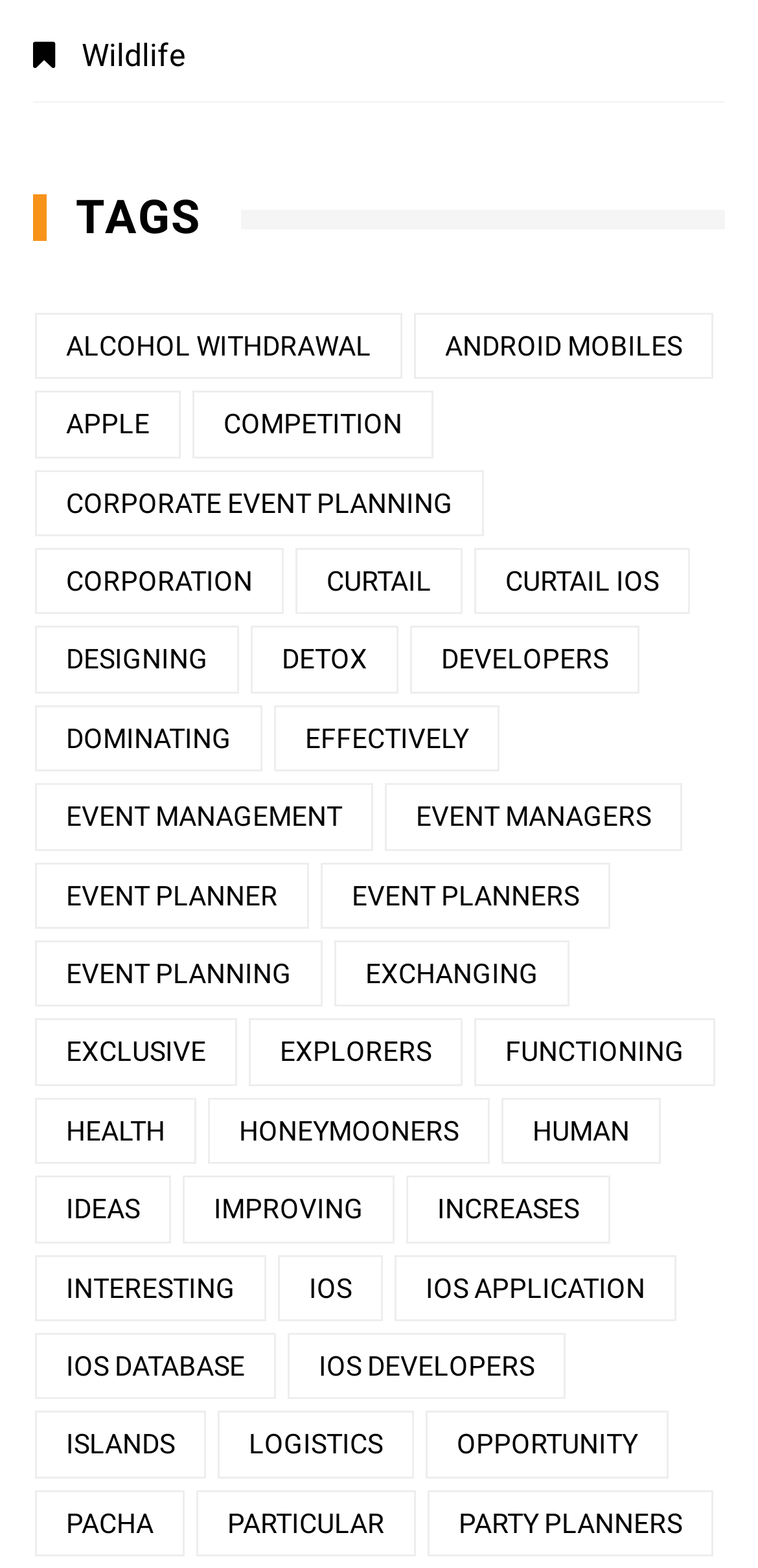Is this webpage related to event planning?
Please use the image to provide an in-depth answer to the question.

I found multiple links related to event planning, such as 'event management', 'event planners', 'event planner', and 'corporate event planning', indicating that this webpage is related to event planning.